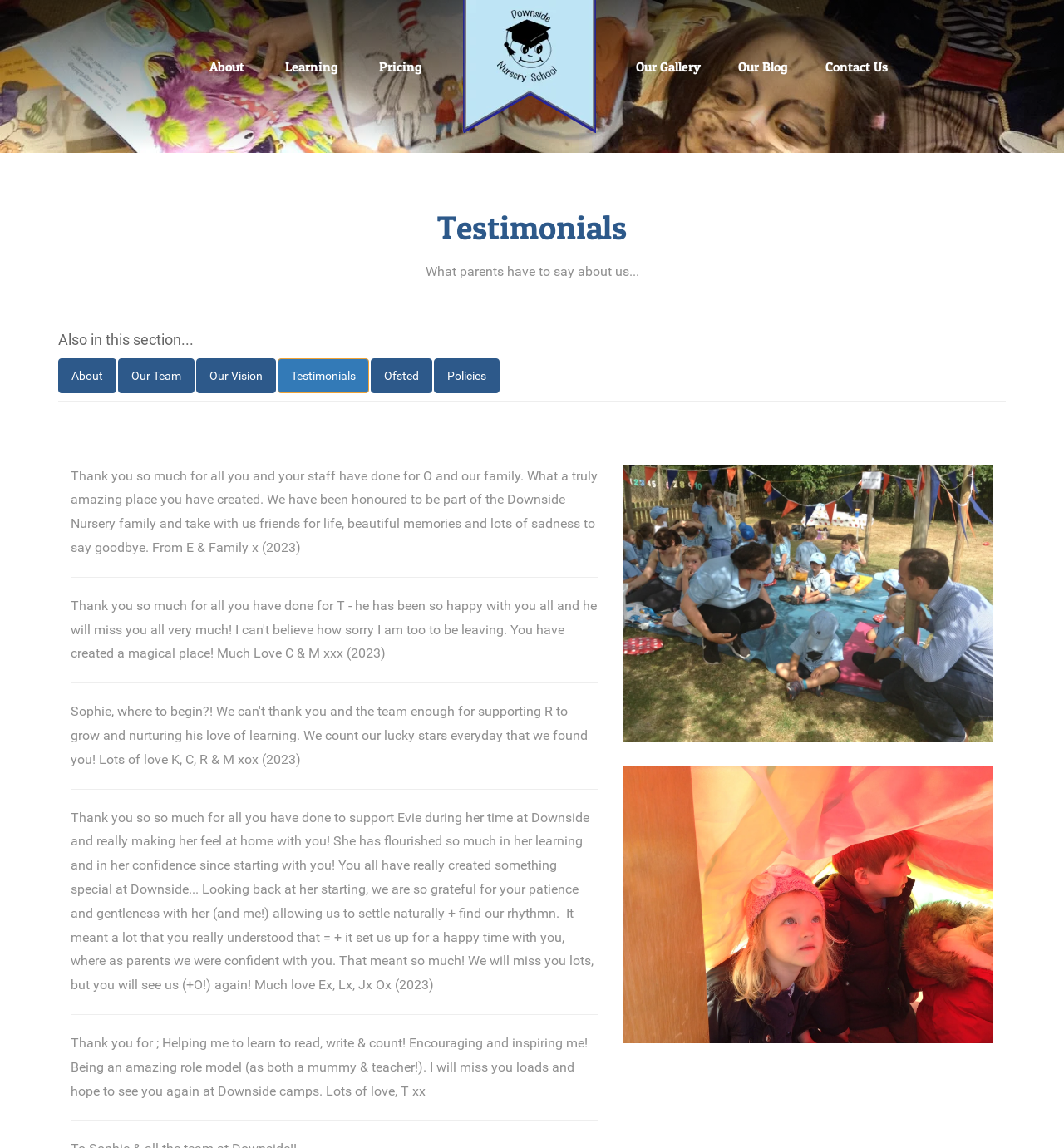What is the name of the nursery?
Provide an in-depth answer to the question, covering all aspects.

The name of the nursery can be inferred from the text 'Downside Nursery | Testimonials' which is the title of the webpage, and also from the text 'Thank you so much for all you and your staff have done for O and our family. What a truly amazing place you have created. We have been honoured to be part of the Downside Nursery family...' which is a testimonial on the webpage.